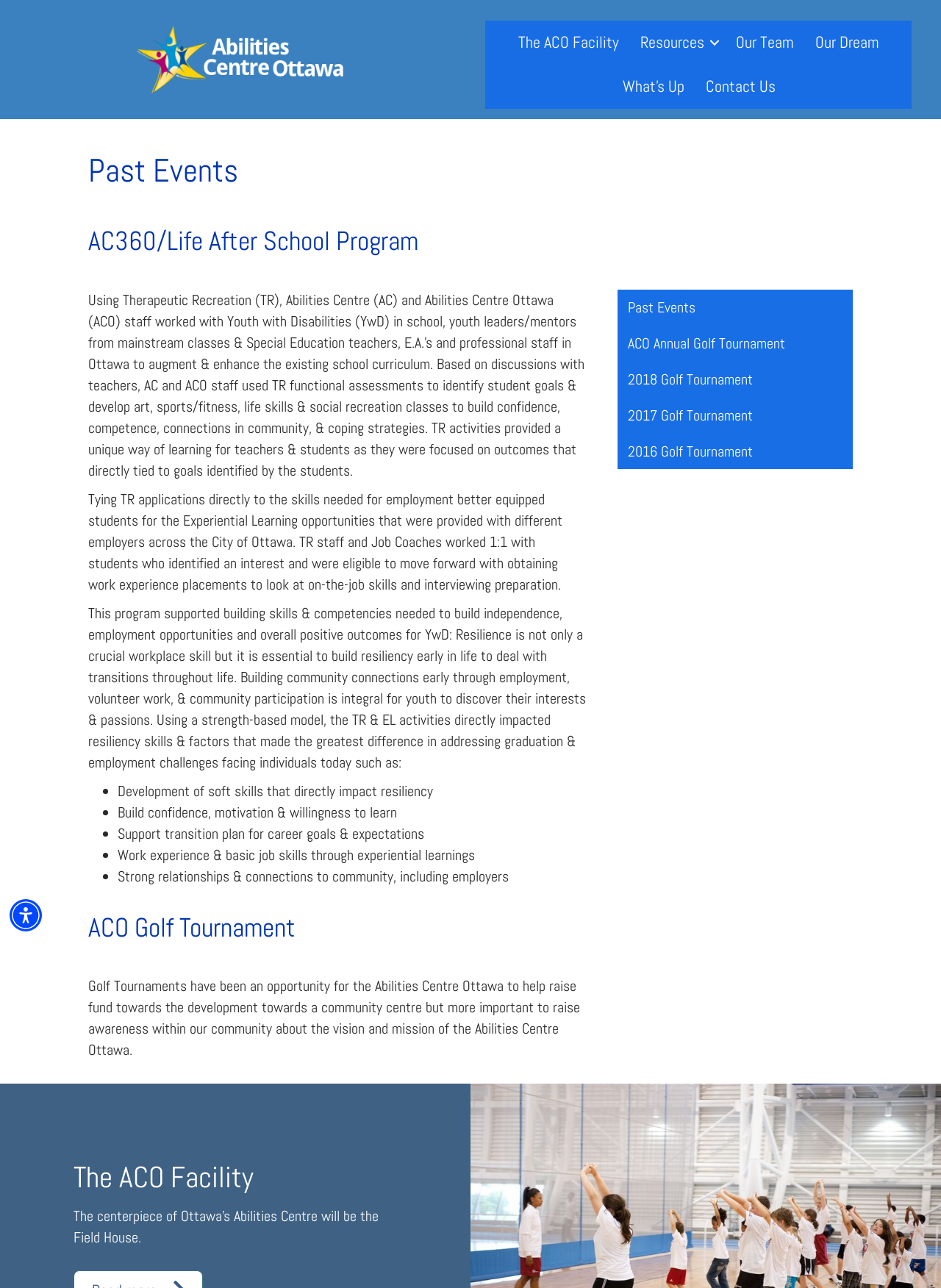What was the focus of the TR activities?
Answer the question with a detailed and thorough explanation.

The focus of the TR activities was to build confidence, competence, connections in the community, and coping strategies, as mentioned in the StaticText element under the heading 'AC360/Life After School Program'.